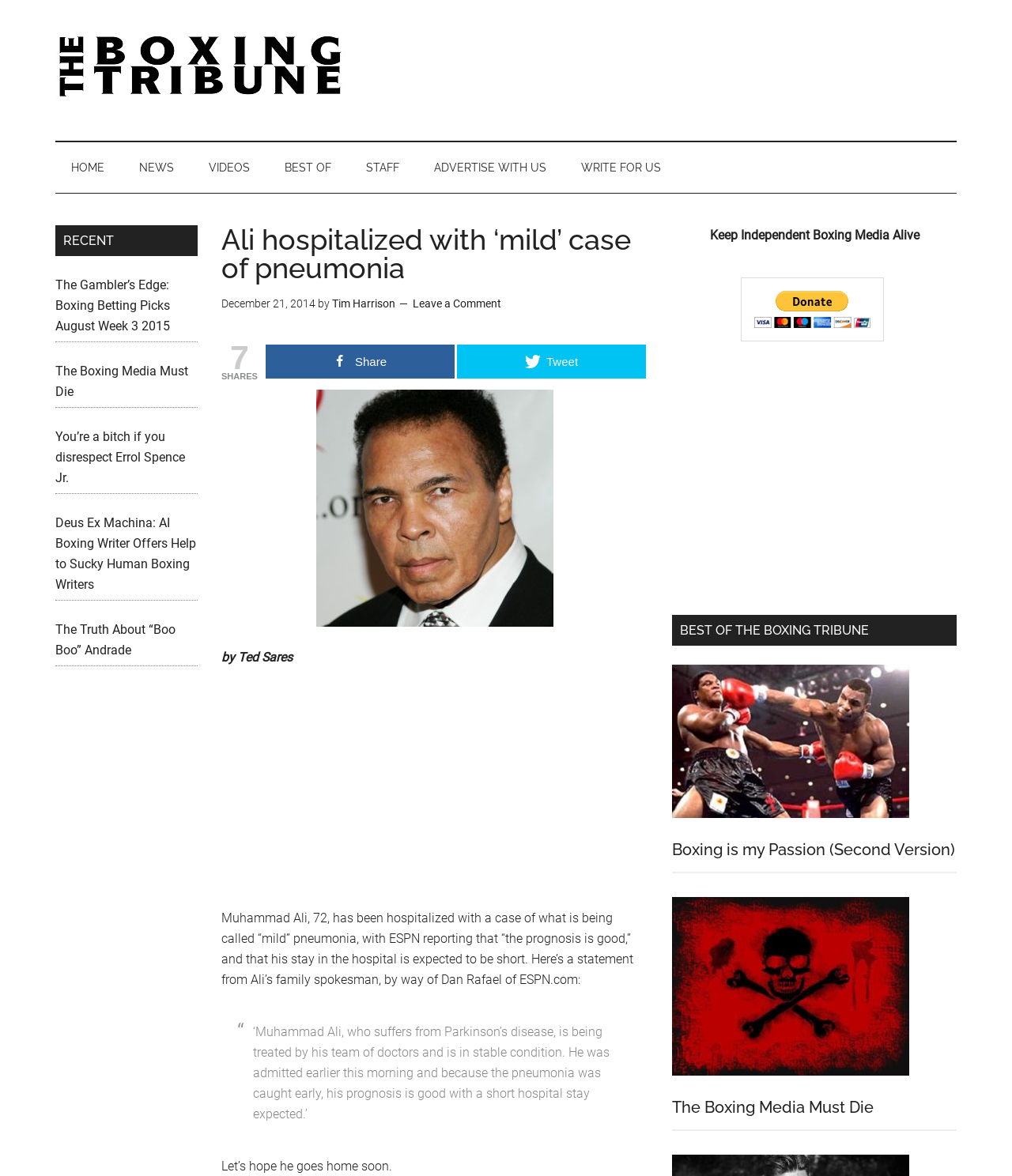Based on the element description: "Staff", identify the UI element and provide its bounding box coordinates. Use four float numbers between 0 and 1, [left, top, right, bottom].

[0.346, 0.121, 0.41, 0.164]